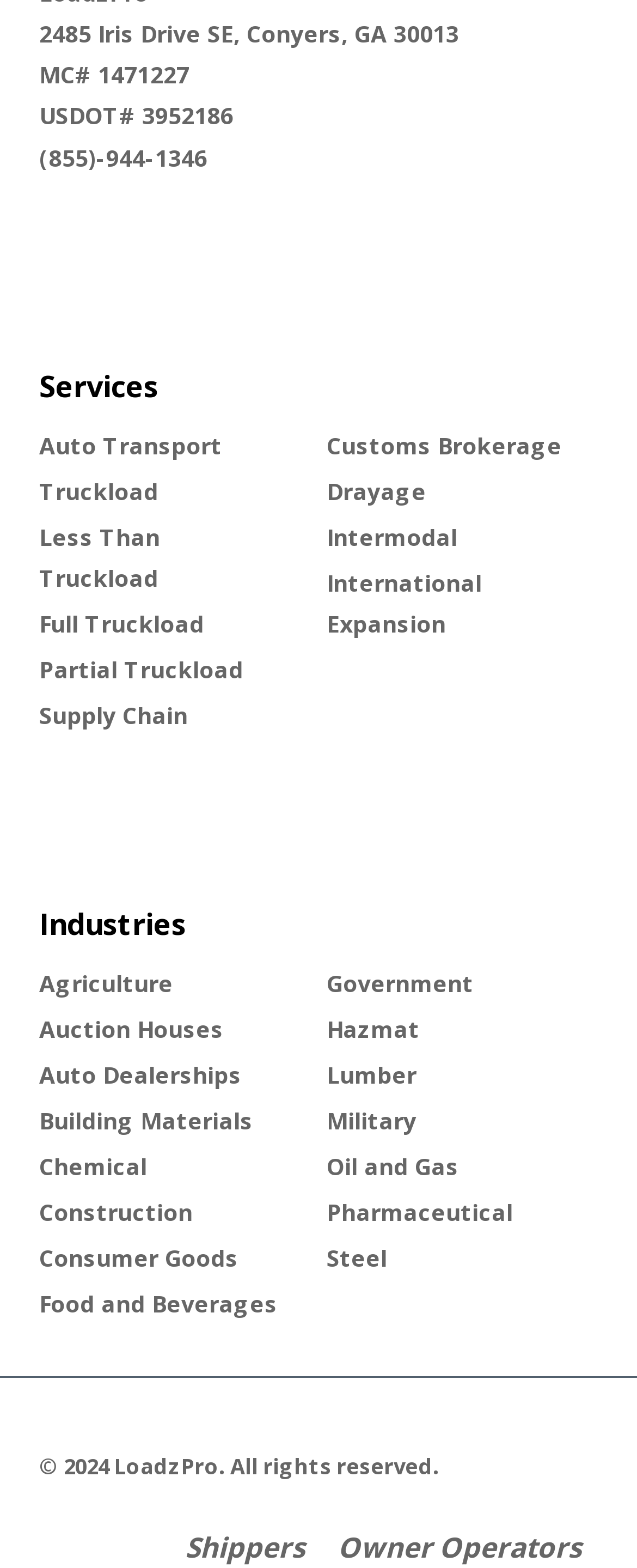Using the elements shown in the image, answer the question comprehensively: What is the copyright year of the webpage?

The copyright year of the webpage can be found at the bottom of the webpage, which is '© 2024 LoadzPro. All rights reserved'.